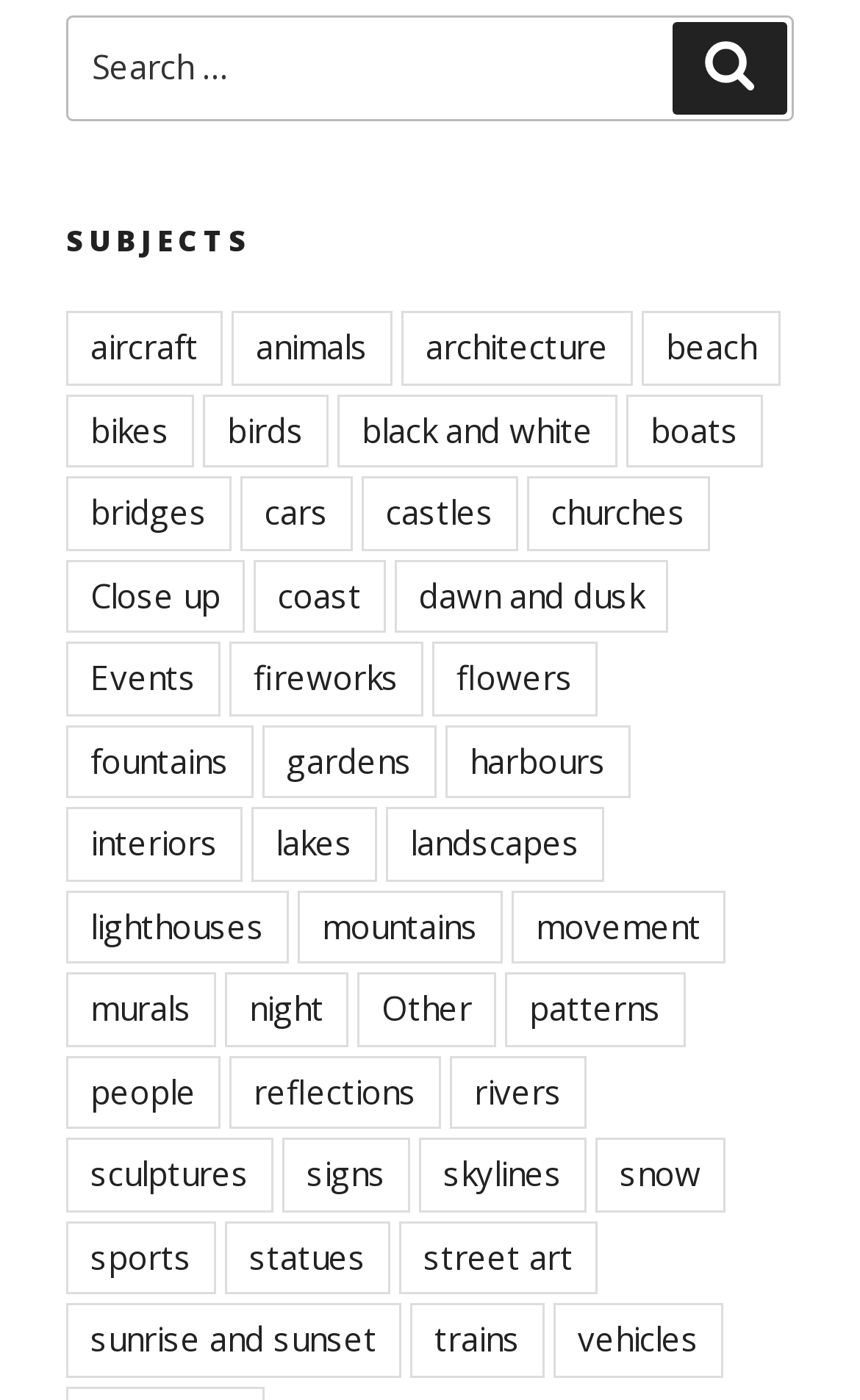What is the category of the link 'aircraft'?
Using the picture, provide a one-word or short phrase answer.

SUBJECTS